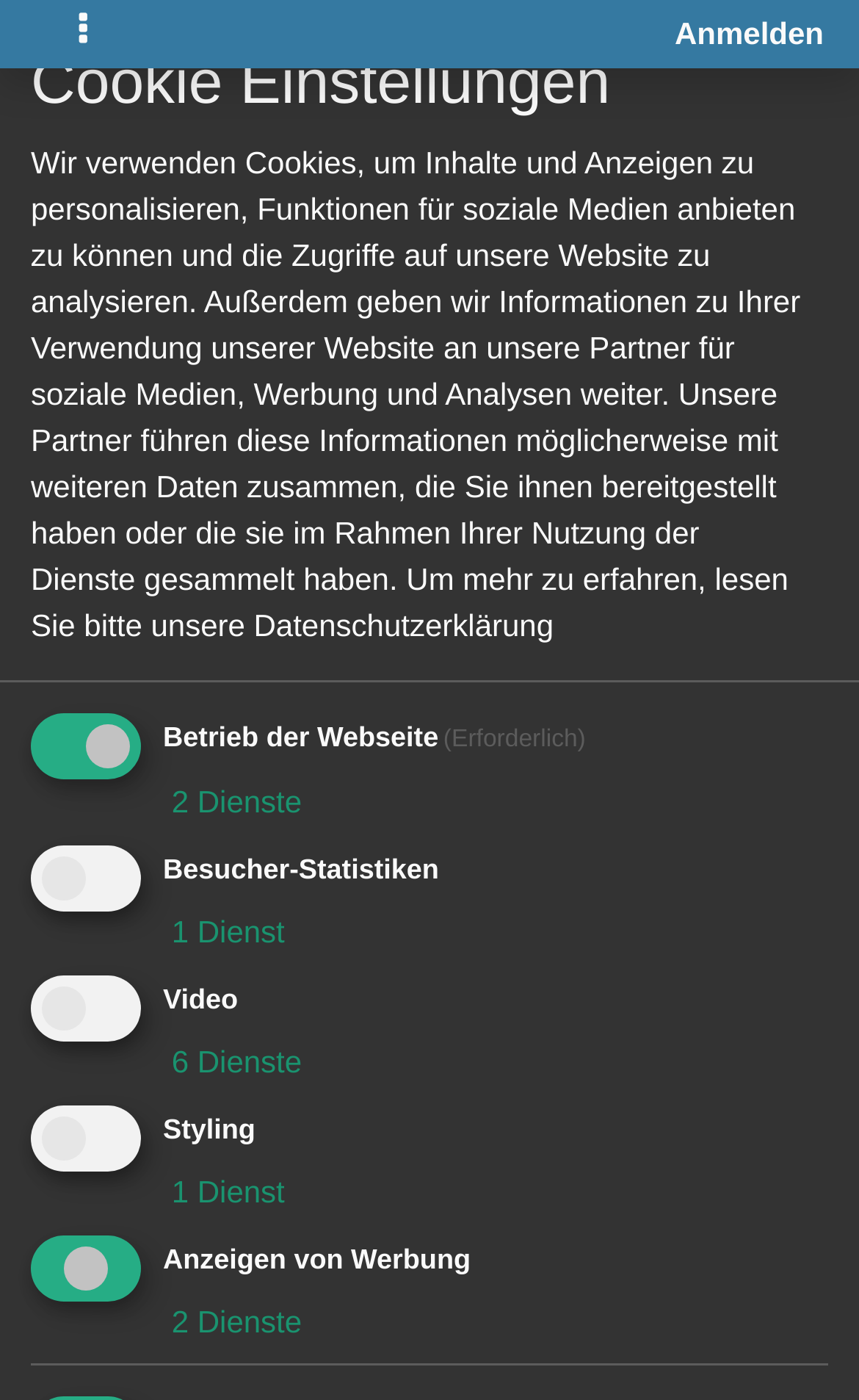What is the username of the avatar?
Examine the webpage screenshot and provide an in-depth answer to the question.

I found the avatar image and its corresponding link with the text 'jokergreen0220' which is likely to be the username.